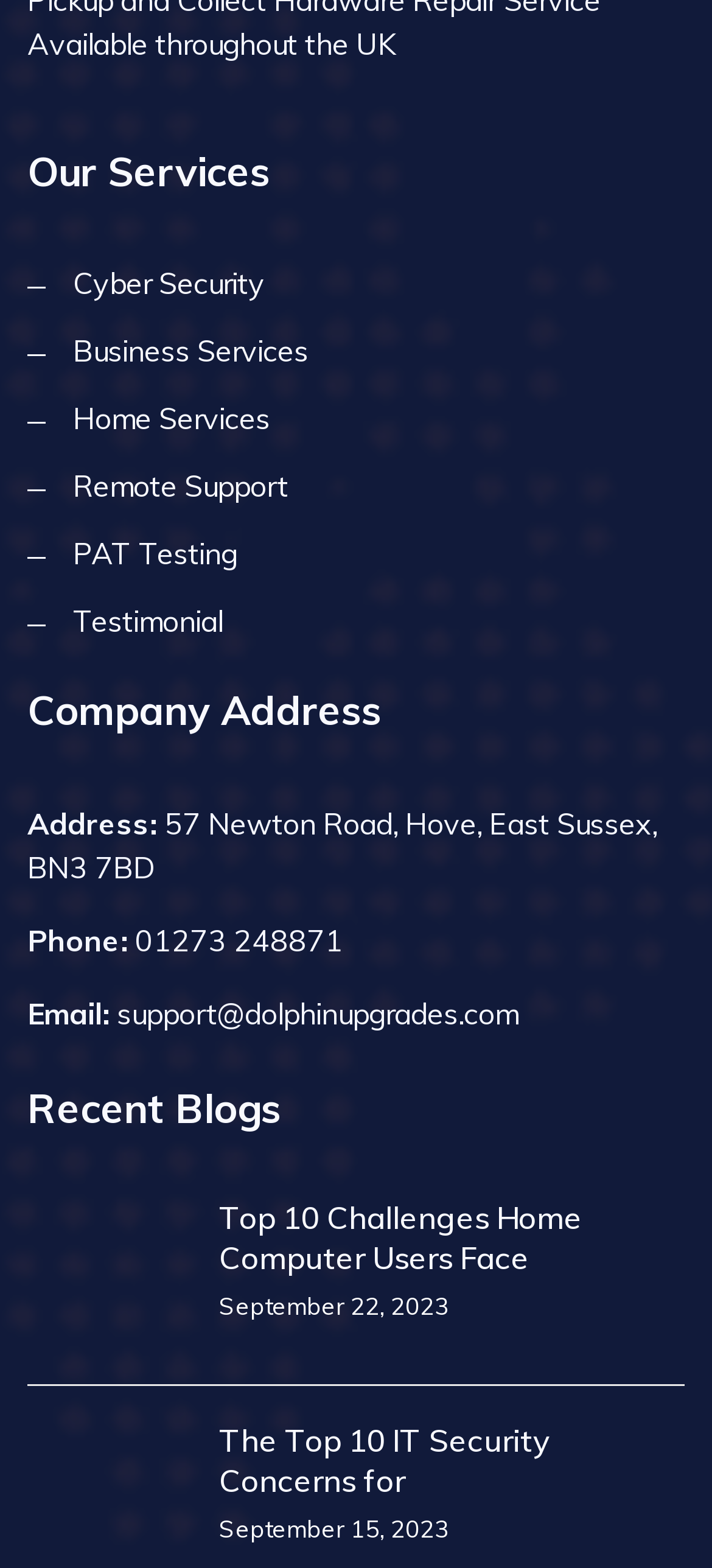What services does the company offer?
Look at the image and answer the question with a single word or phrase.

Cyber Security, Business Services, Home Services, Remote Support, PAT Testing